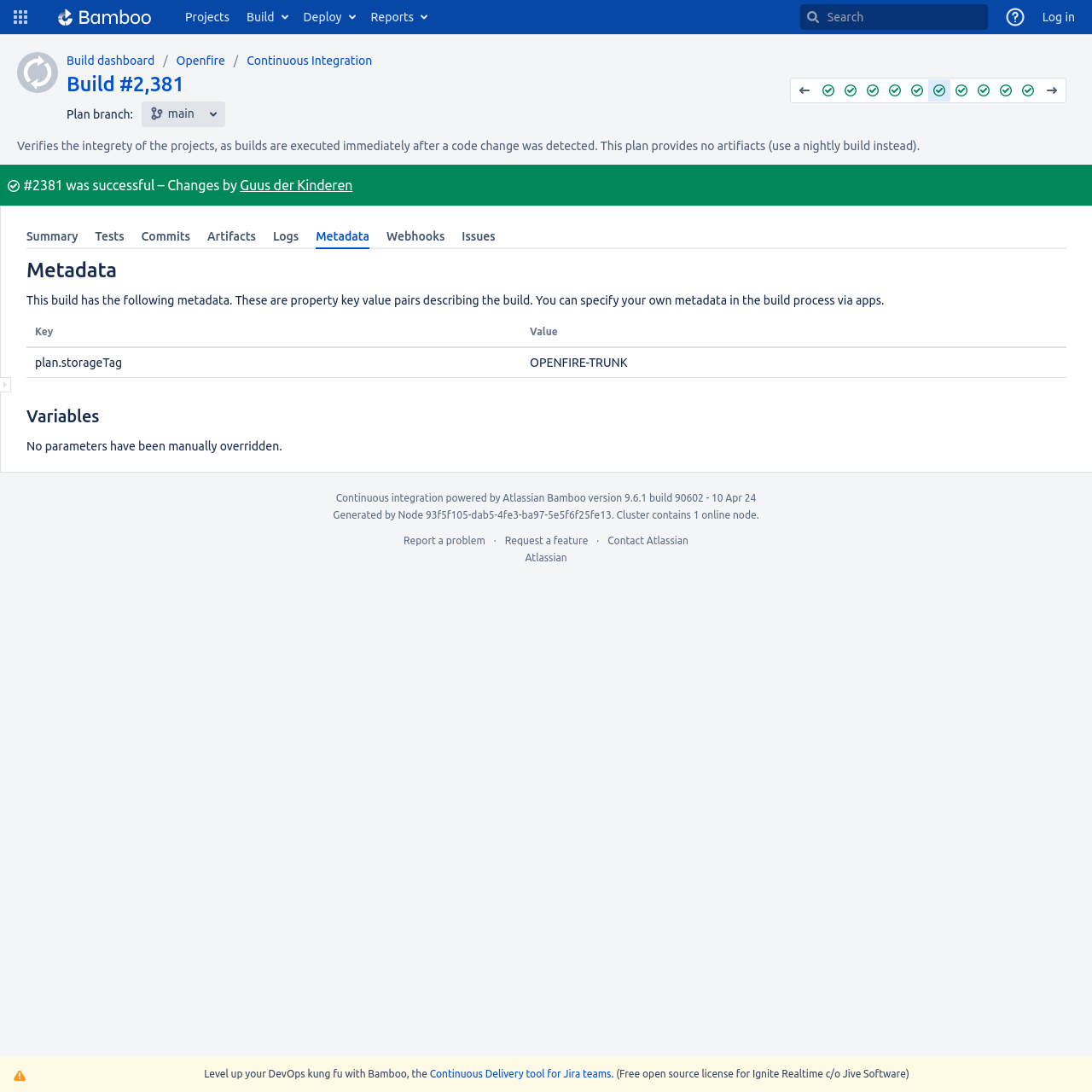Respond with a single word or phrase for the following question: 
How many metadata are listed in the current build?

1